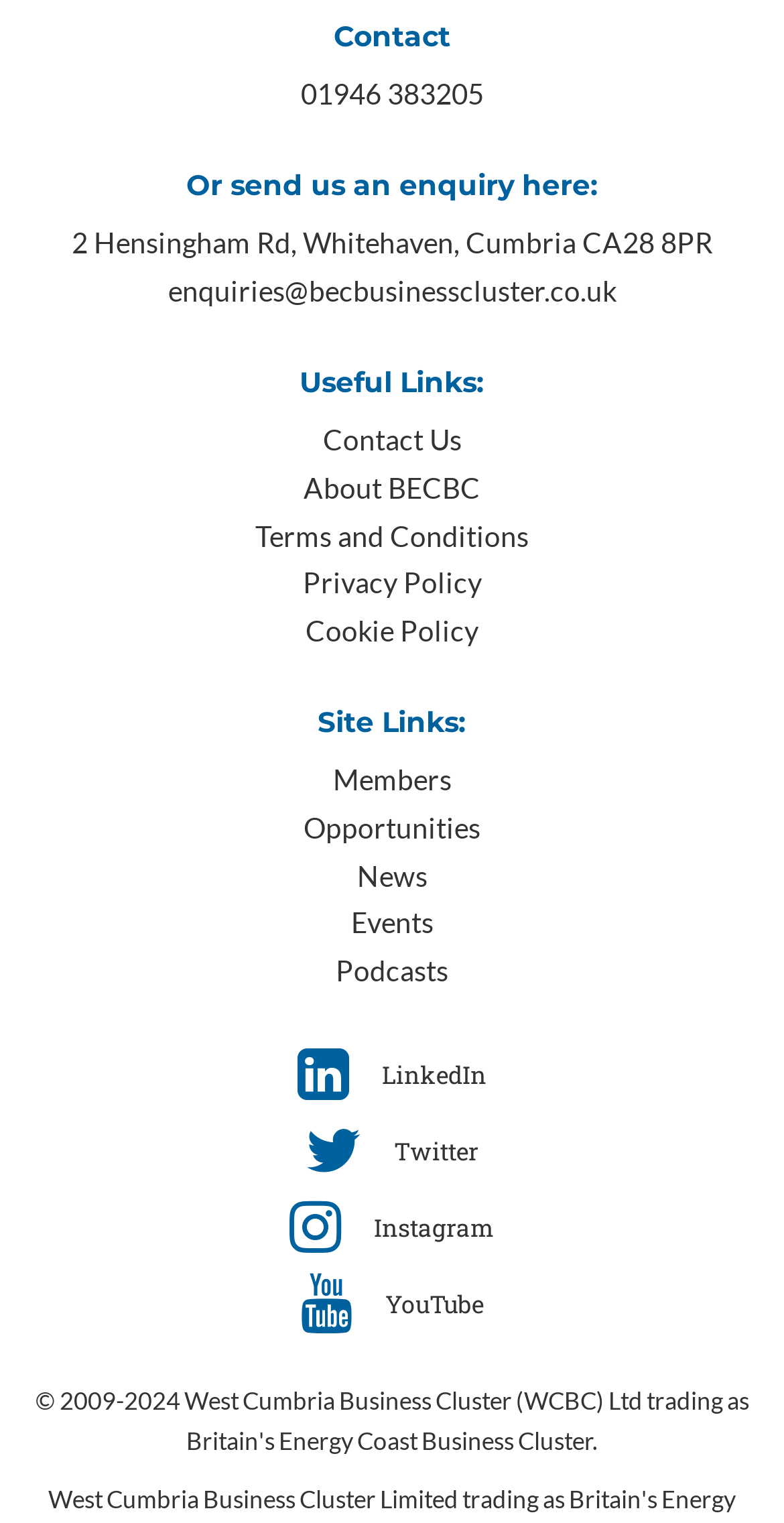Specify the bounding box coordinates of the area that needs to be clicked to achieve the following instruction: "Open the LinkedIn page".

[0.041, 0.685, 0.959, 0.725]